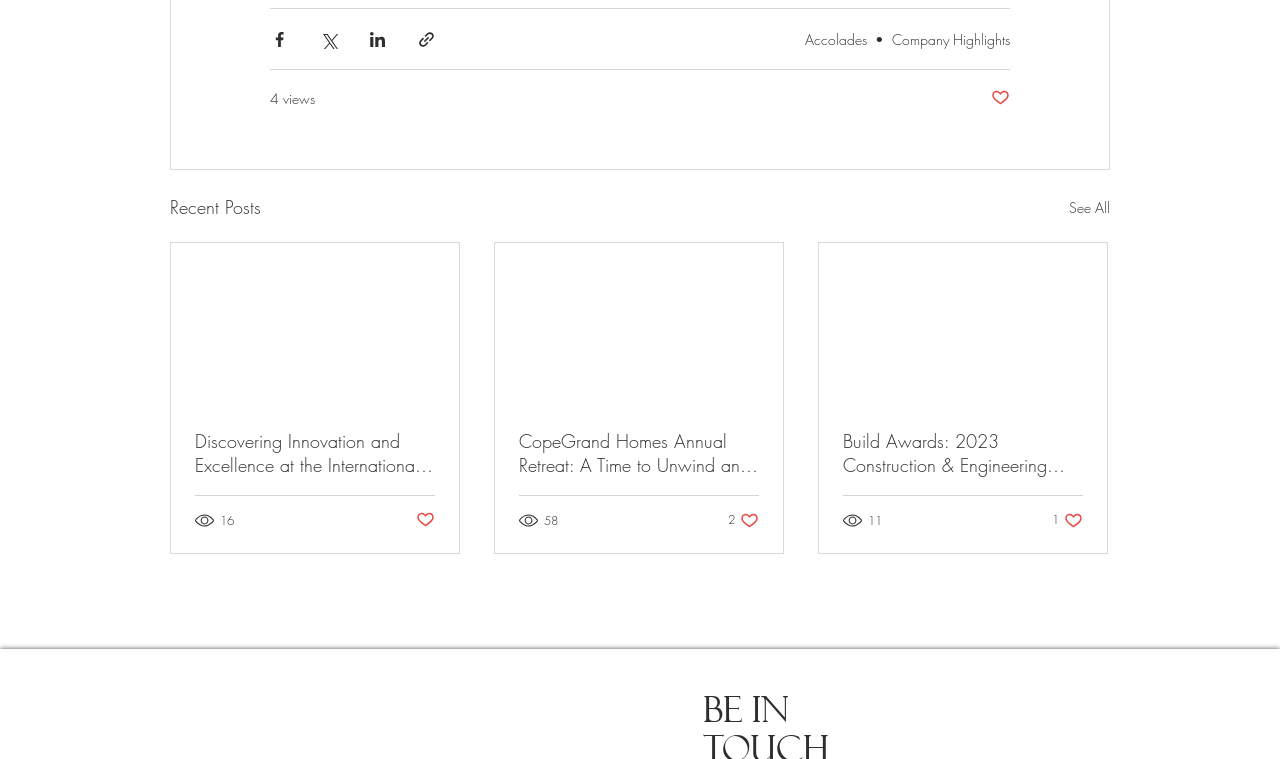Based on the element description, predict the bounding box coordinates (top-left x, top-left y, bottom-right x, bottom-right y) for the UI element in the screenshot: 11

[0.659, 0.673, 0.691, 0.698]